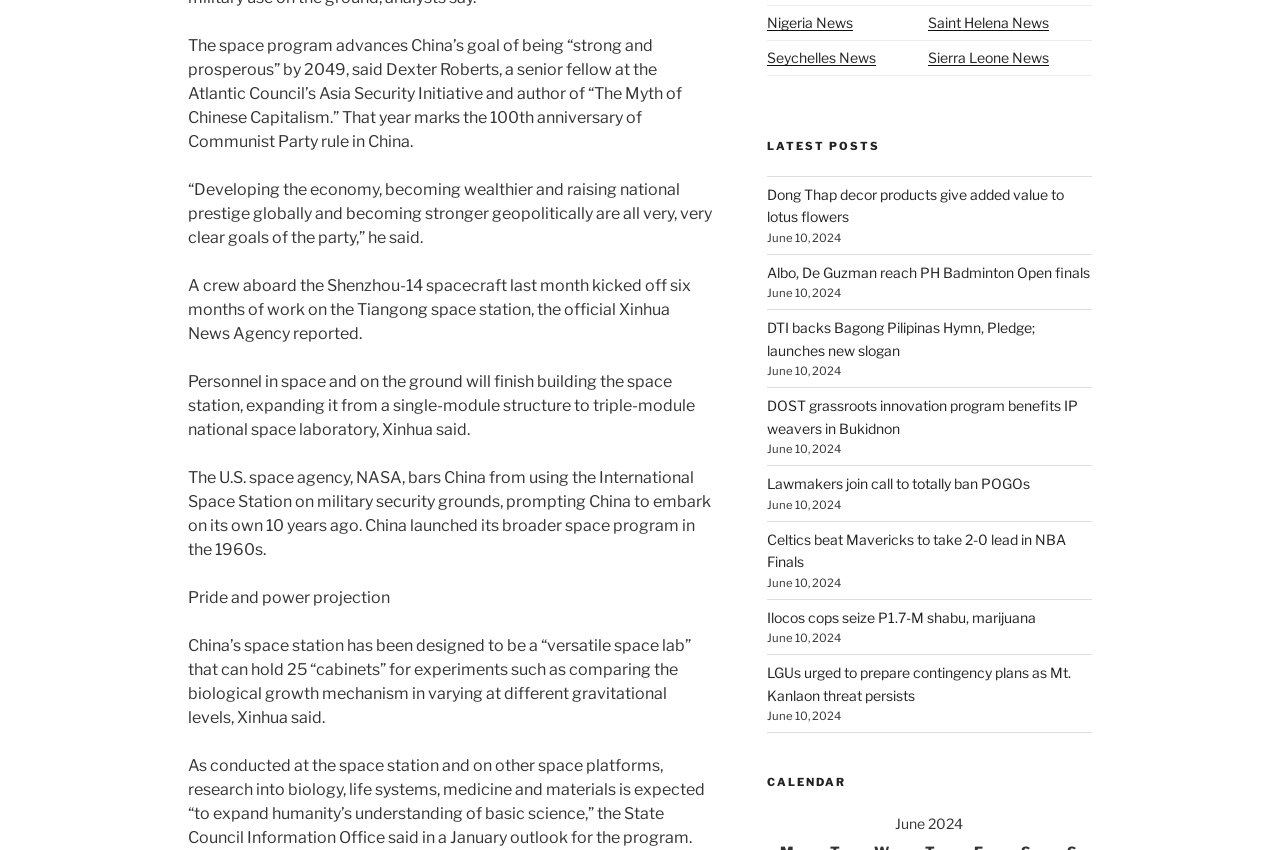Find the bounding box coordinates for the HTML element described in this sentence: "Seychelles News". Provide the coordinates as four float numbers between 0 and 1, in the format [left, top, right, bottom].

[0.599, 0.057, 0.684, 0.077]